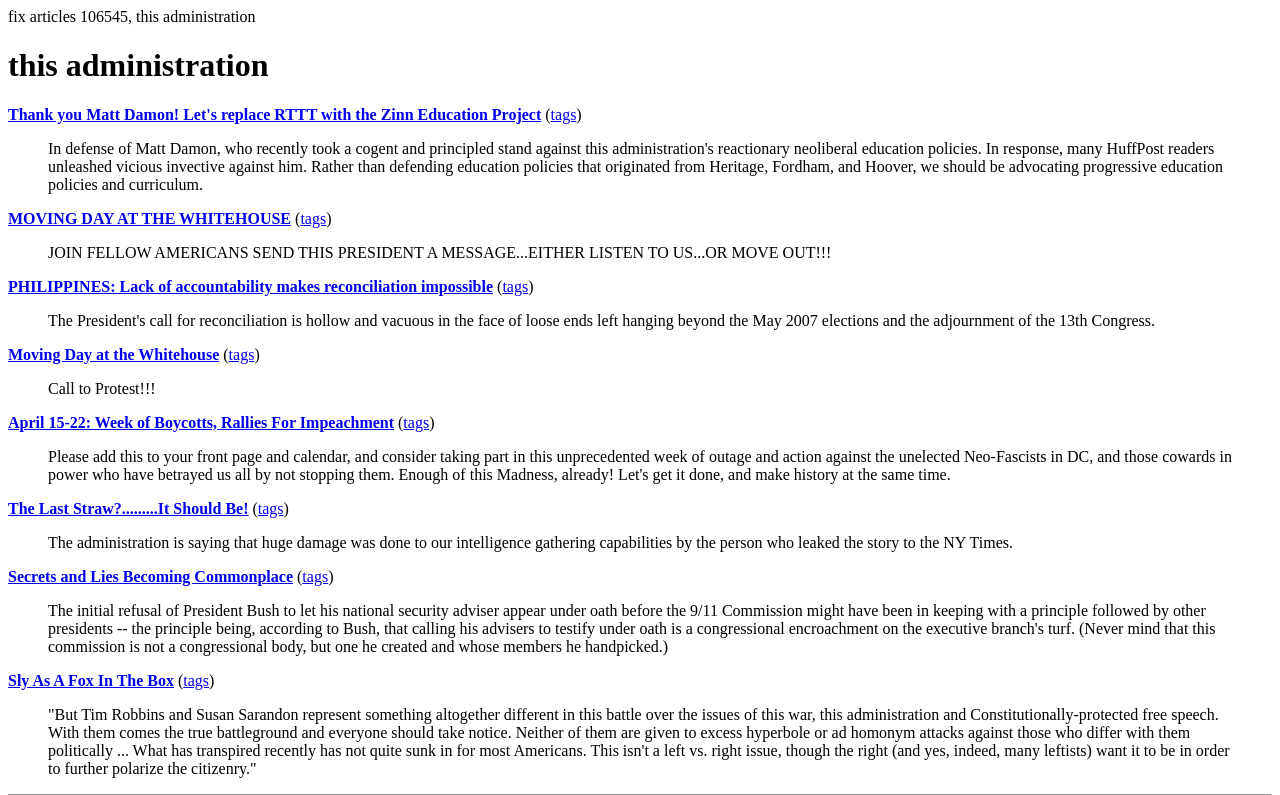Predict the bounding box for the UI component with the following description: "this administration".

[0.006, 0.06, 0.994, 0.106]